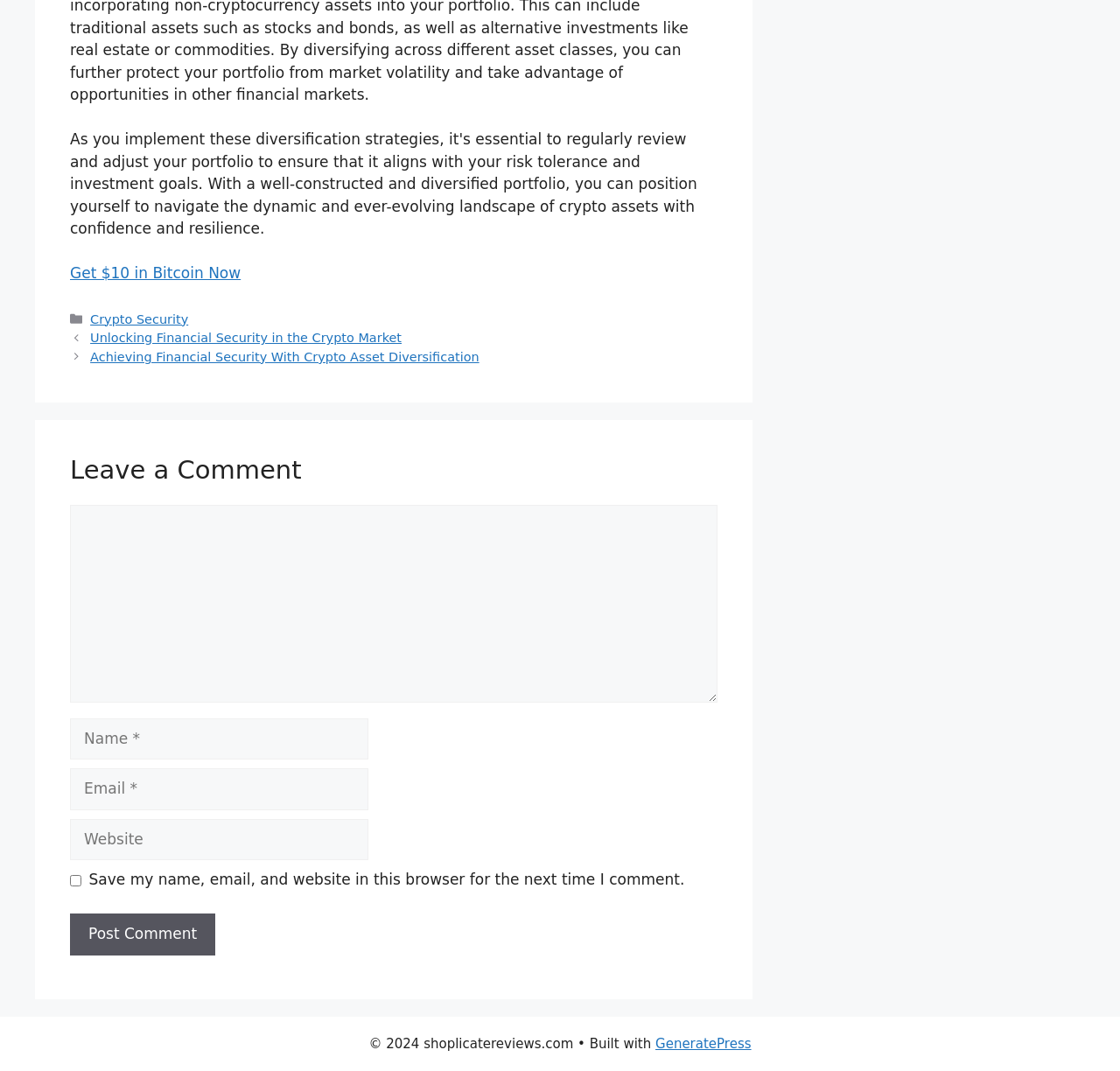Please answer the following question using a single word or phrase: 
What is the copyright year of the webpage?

2024